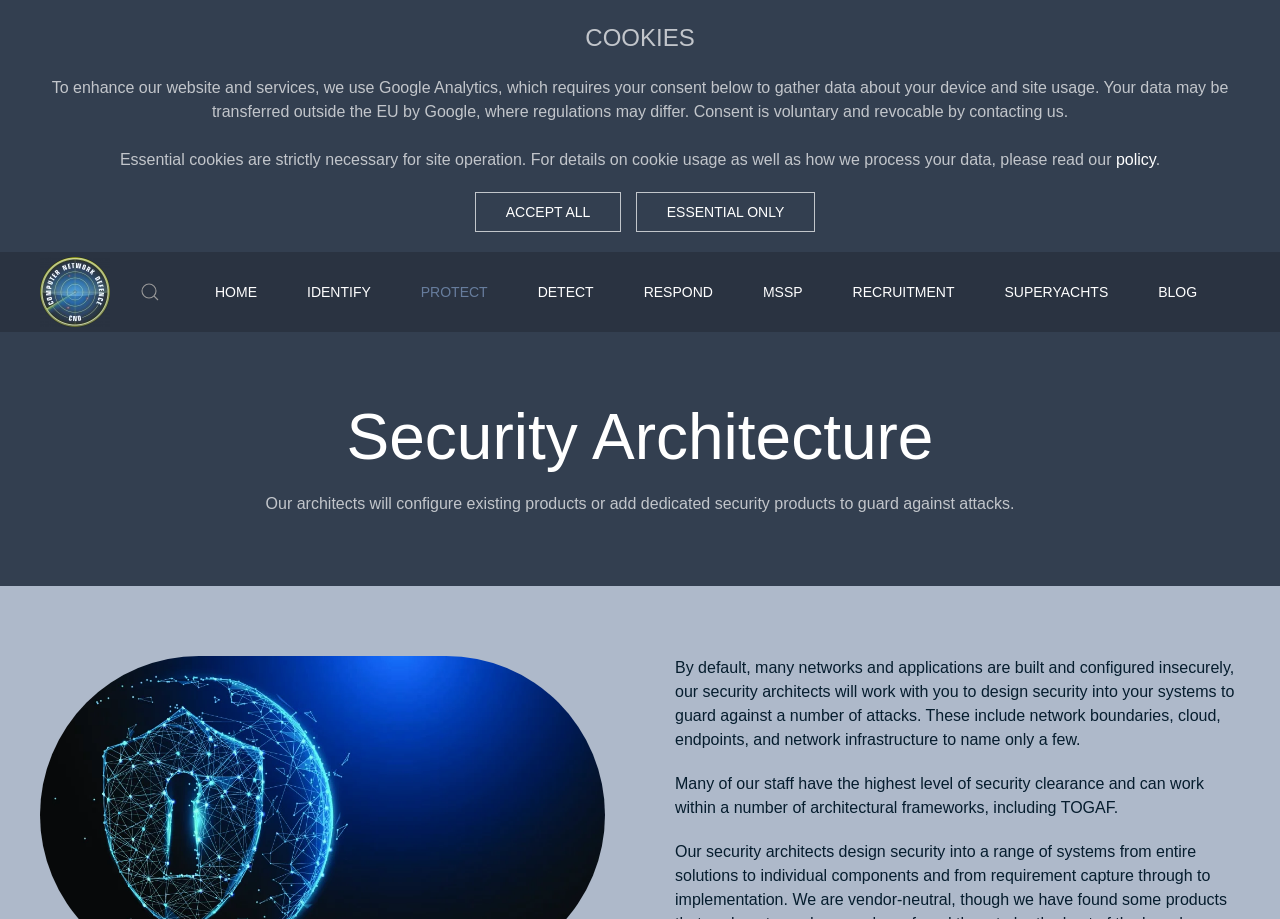Create a detailed summary of the webpage's content and design.

The webpage is about Security Architecture services. At the top, there is a cookie notification banner with a brief description of how the website uses Google Analytics and a request for consent. Below the banner, there are two buttons, "ACCEPT ALL" and "ESSENTIAL ONLY", allowing users to manage their cookie preferences.

On the top-left corner, there is a "Skip to main content" link, followed by a "Back to home" link with a small "CND" image next to it. A search button with a small icon is located nearby.

The main navigation menu is situated below, consisting of several buttons, including "HOME", "IDENTIFY", "PROTECT", "DETECT", "RESPOND", "MSSP", "RECRUITMENT", "SUPERYACHTS", and "BLOG", each with a dropdown menu.

The main content area is divided into sections. The first section has a heading "Security Architecture" and a brief description of the service, stating that the company's architects will configure existing products or add dedicated security products to guard against attacks.

Below this section, there is a longer paragraph explaining the importance of security architecture, mentioning that many networks and applications are built insecurely, and the company's security architects will work with clients to design security into their systems.

Finally, there is a third section that highlights the qualifications of the company's staff, stating that many of them have the highest level of security clearance and can work within various architectural frameworks, including TOGAF.